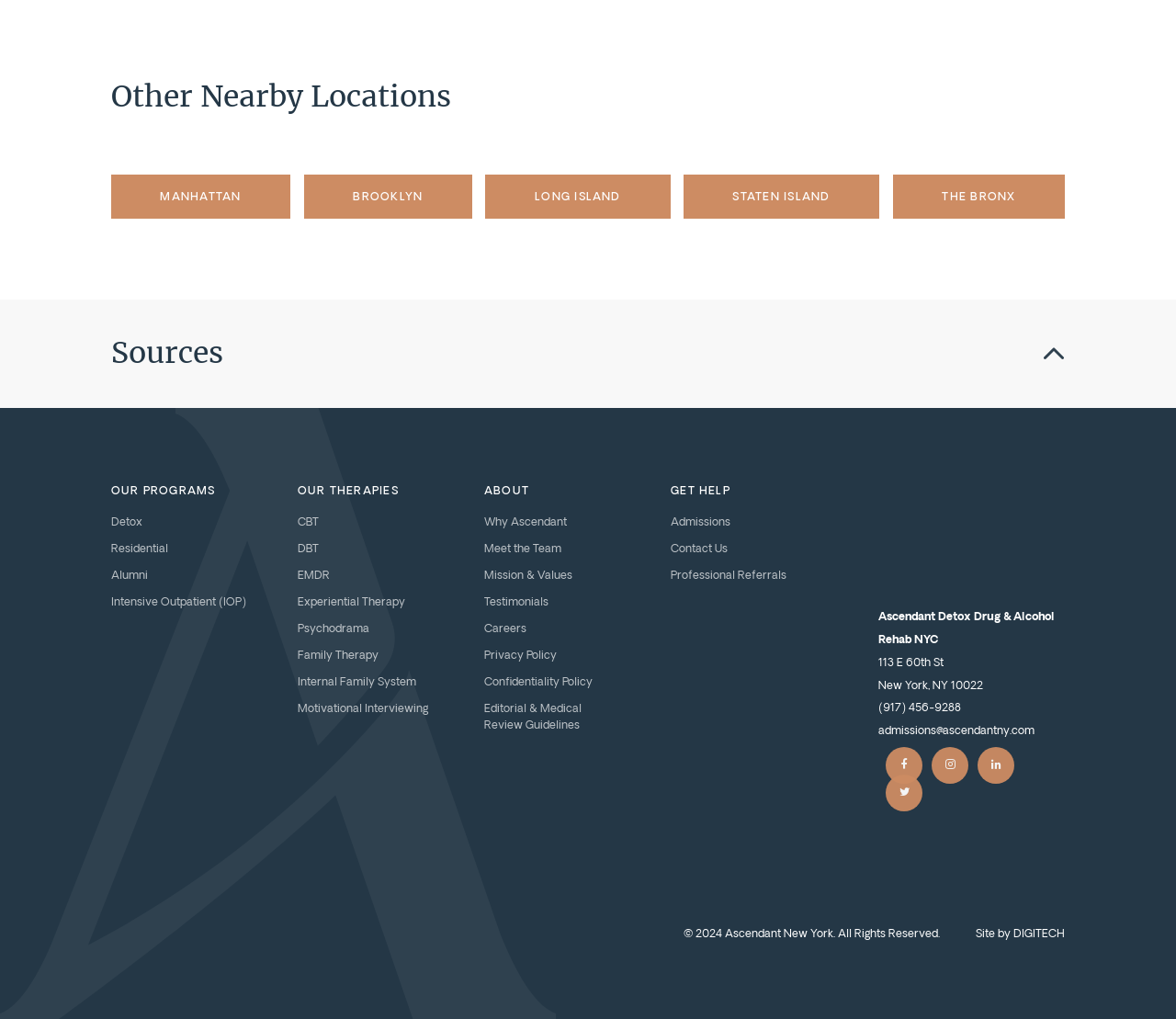Can you determine the bounding box coordinates of the area that needs to be clicked to fulfill the following instruction: "Visit the 'Ascendant Detox Drug & Alcohol Rehab NYC' page"?

[0.747, 0.601, 0.897, 0.634]